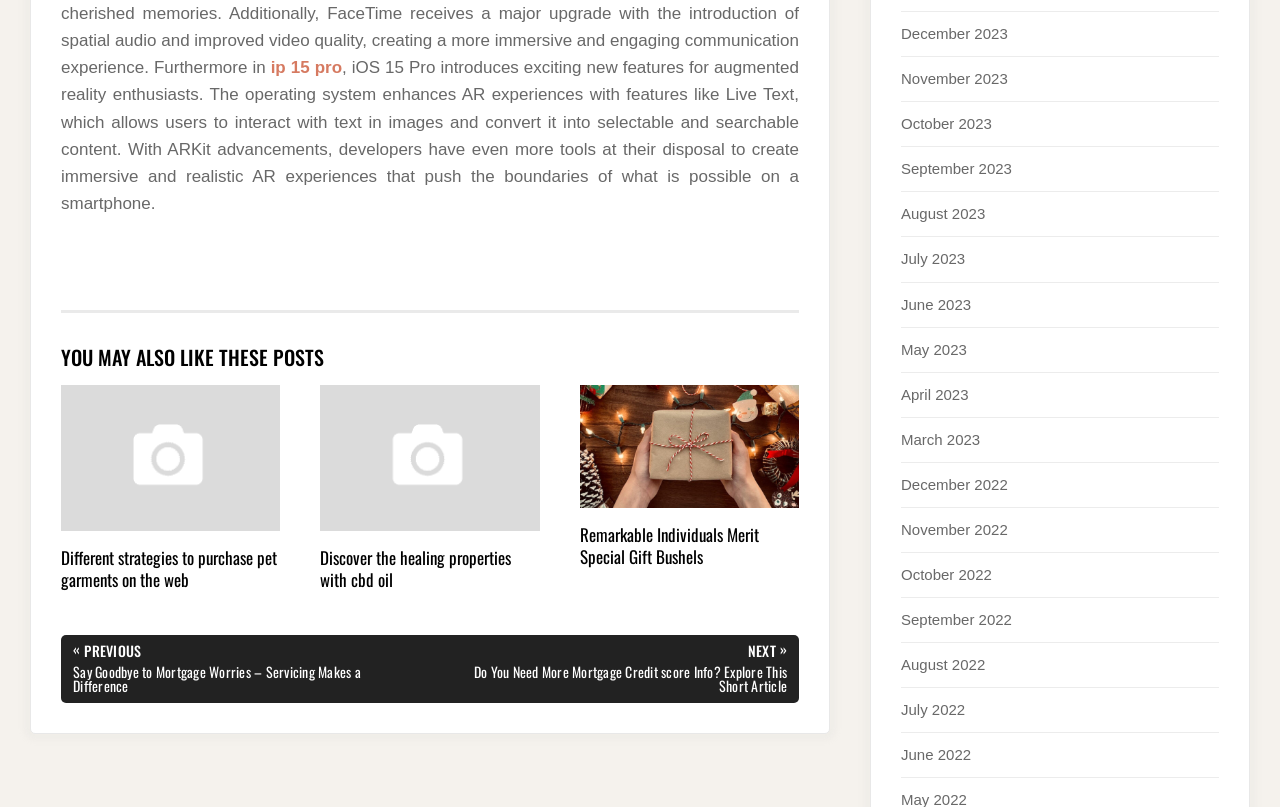What is the purpose of the 'Posts' navigation?
Give a detailed explanation using the information visible in the image.

The 'Posts' navigation is used for post navigation, allowing users to navigate to previous or next posts. This is evident from the heading 'Post navigation' and the links 'PREVIOUS POST' and 'NEXT POST'.